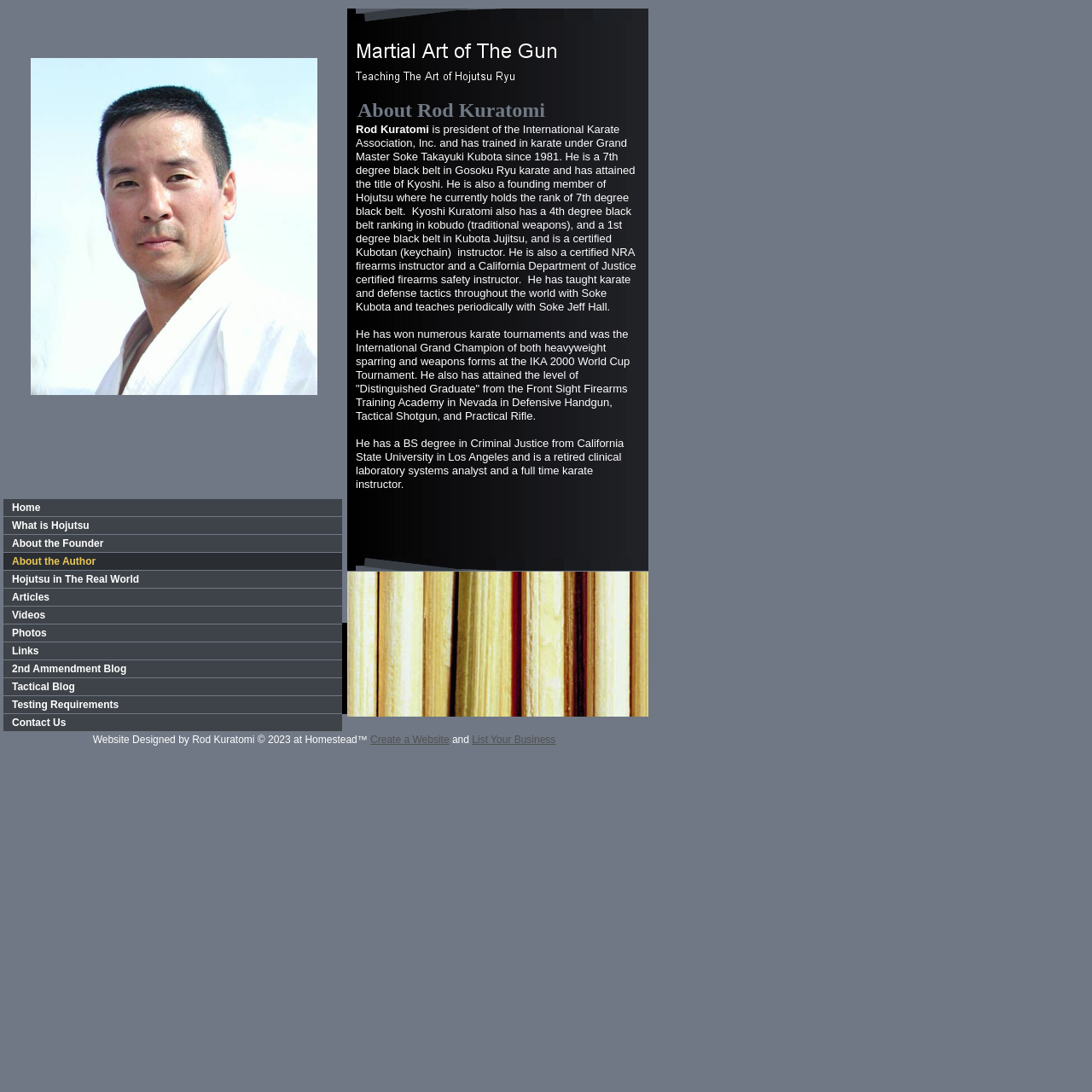Please determine the bounding box coordinates of the section I need to click to accomplish this instruction: "Click on the 'Home' link".

[0.003, 0.457, 0.313, 0.473]